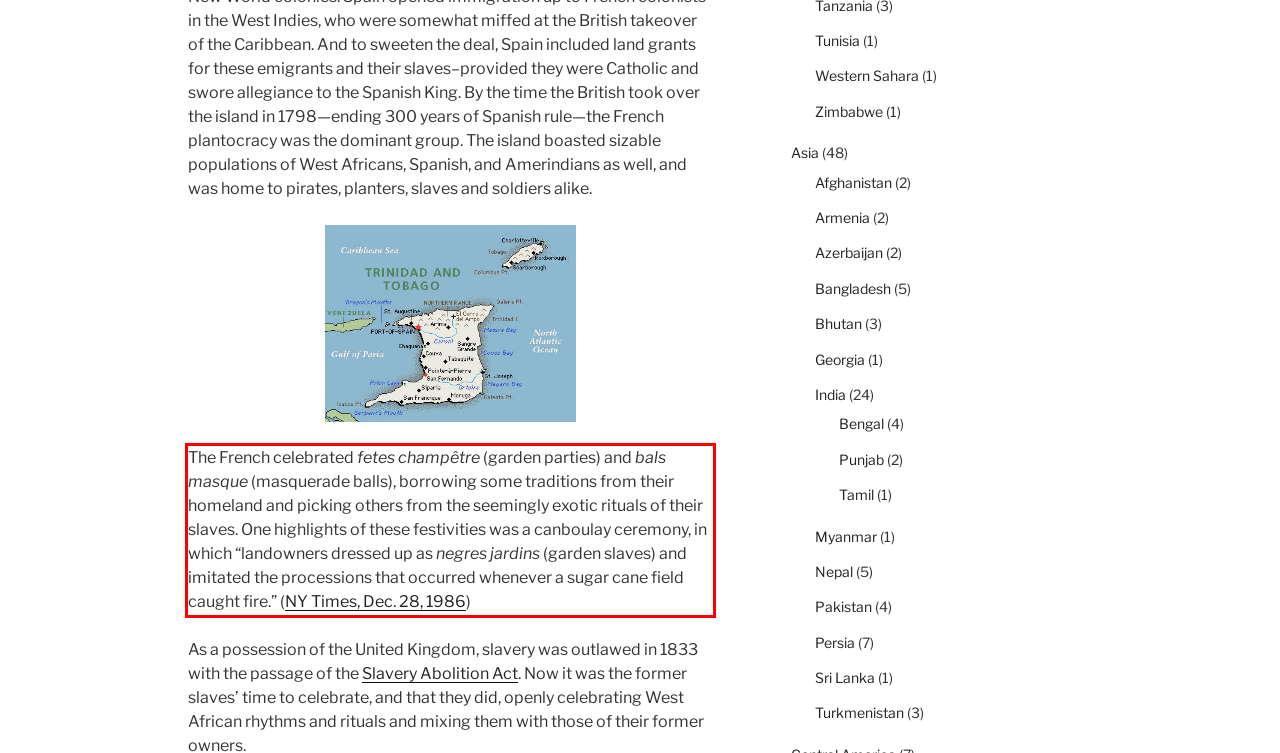You are looking at a screenshot of a webpage with a red rectangle bounding box. Use OCR to identify and extract the text content found inside this red bounding box.

The French celebrated fetes champêtre (garden parties) and bals masque (masquerade balls), borrowing some traditions from their homeland and picking others from the seemingly exotic rituals of their slaves. One highlights of these festivities was a canboulay ceremony, in which “landowners dressed up as negres jardins (garden slaves) and imitated the processions that occurred whenever a sugar cane field caught fire.” (NY Times, Dec. 28, 1986)